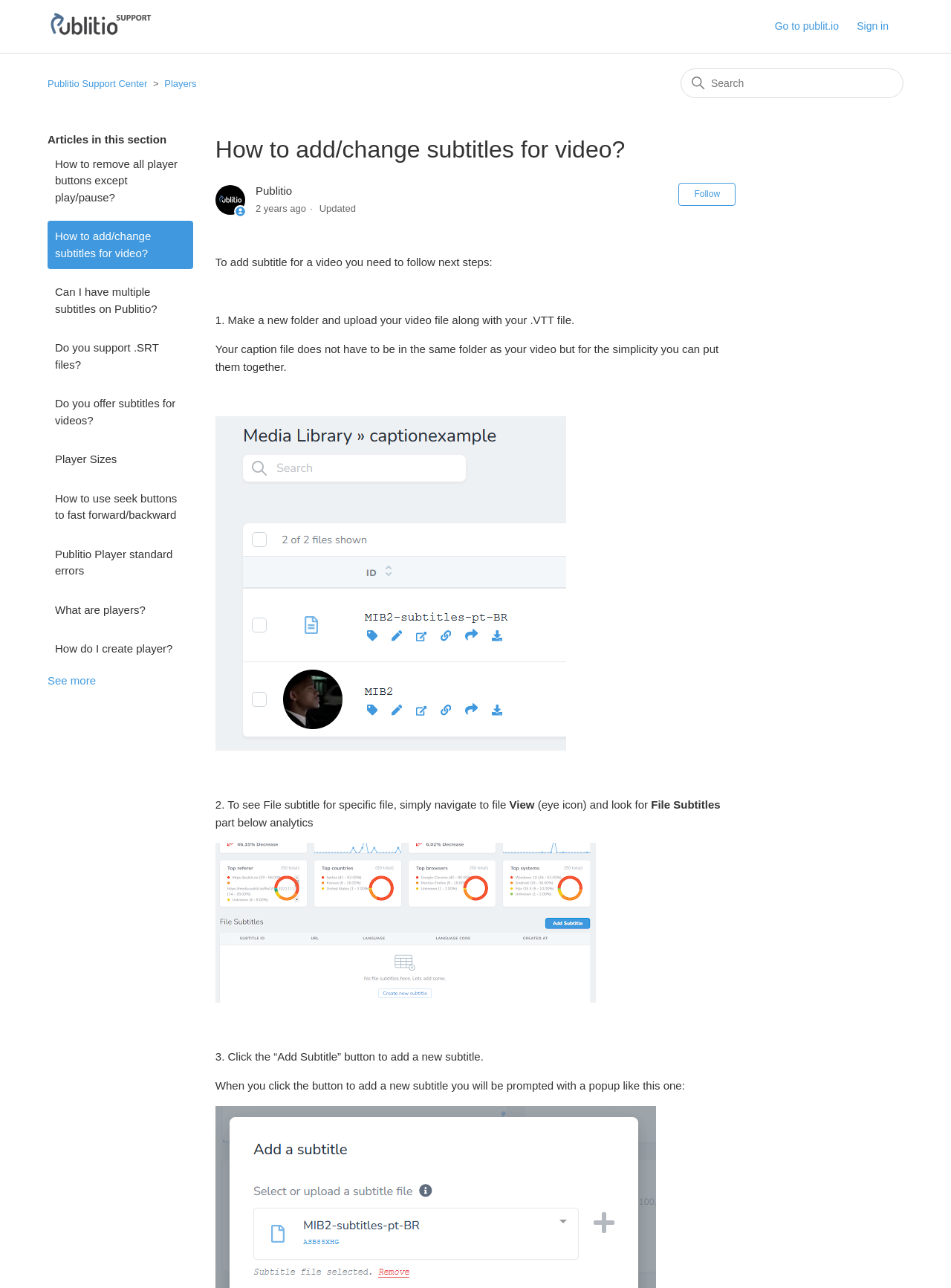Identify the bounding box for the UI element described as: "Publitio Player standard errors". The coordinates should be four float numbers between 0 and 1, i.e., [left, top, right, bottom].

[0.05, 0.418, 0.203, 0.456]